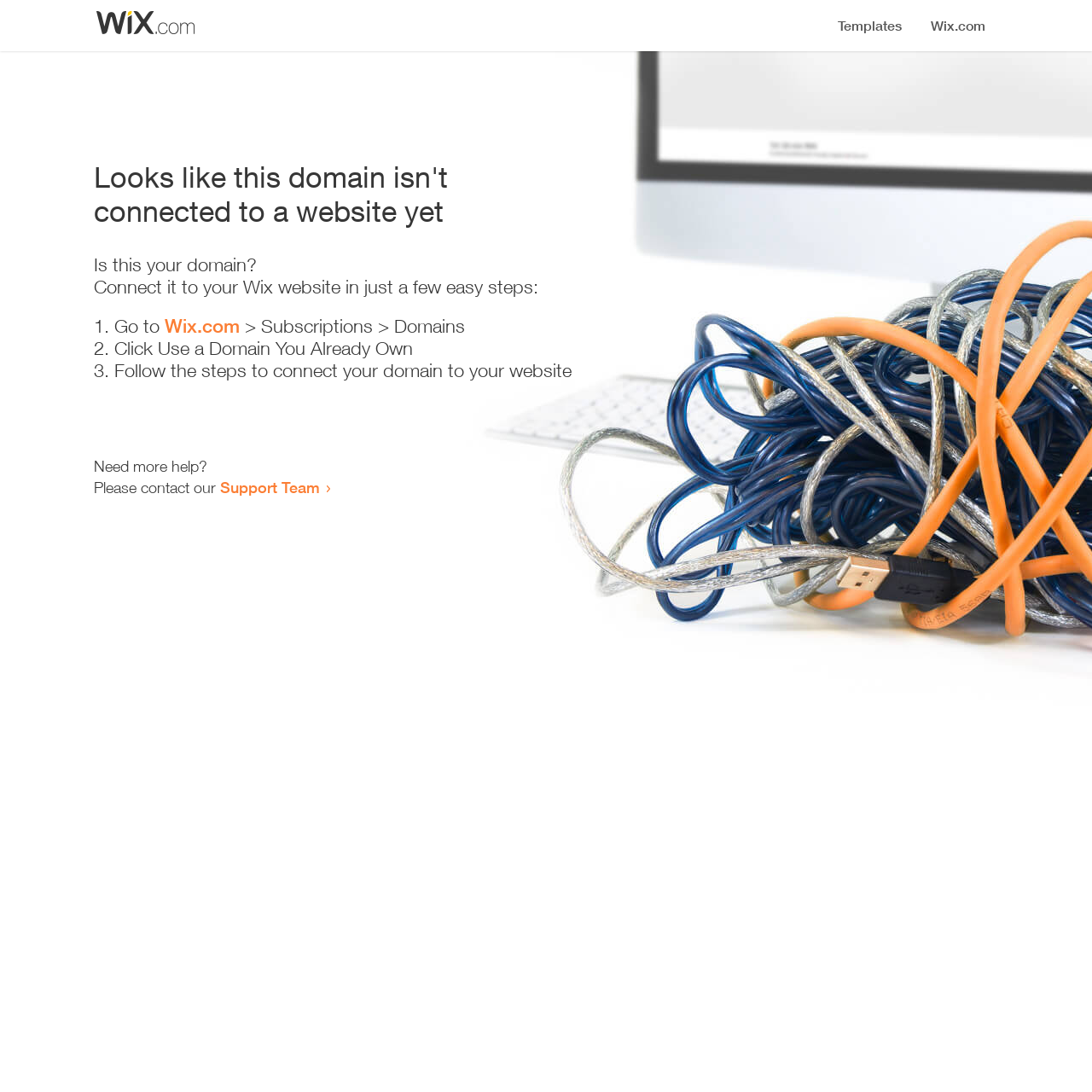Give a concise answer using one word or a phrase to the following question:
Who can I contact for more help?

Support Team